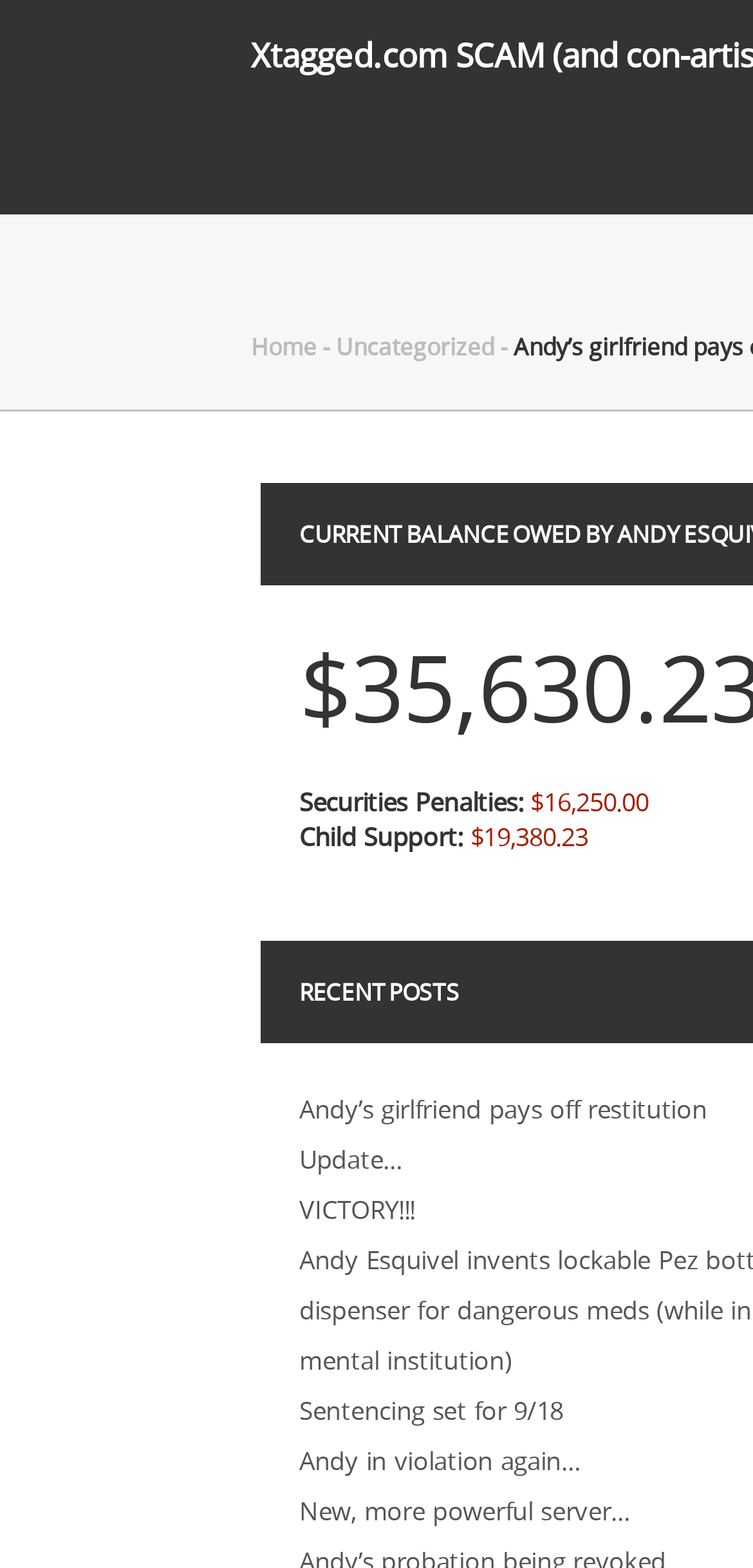What is the category of the webpage?
Use the image to give a comprehensive and detailed response to the question.

I found the answer by looking at the link element with the text 'Uncategorized' which is likely to be a category or tag of the webpage.